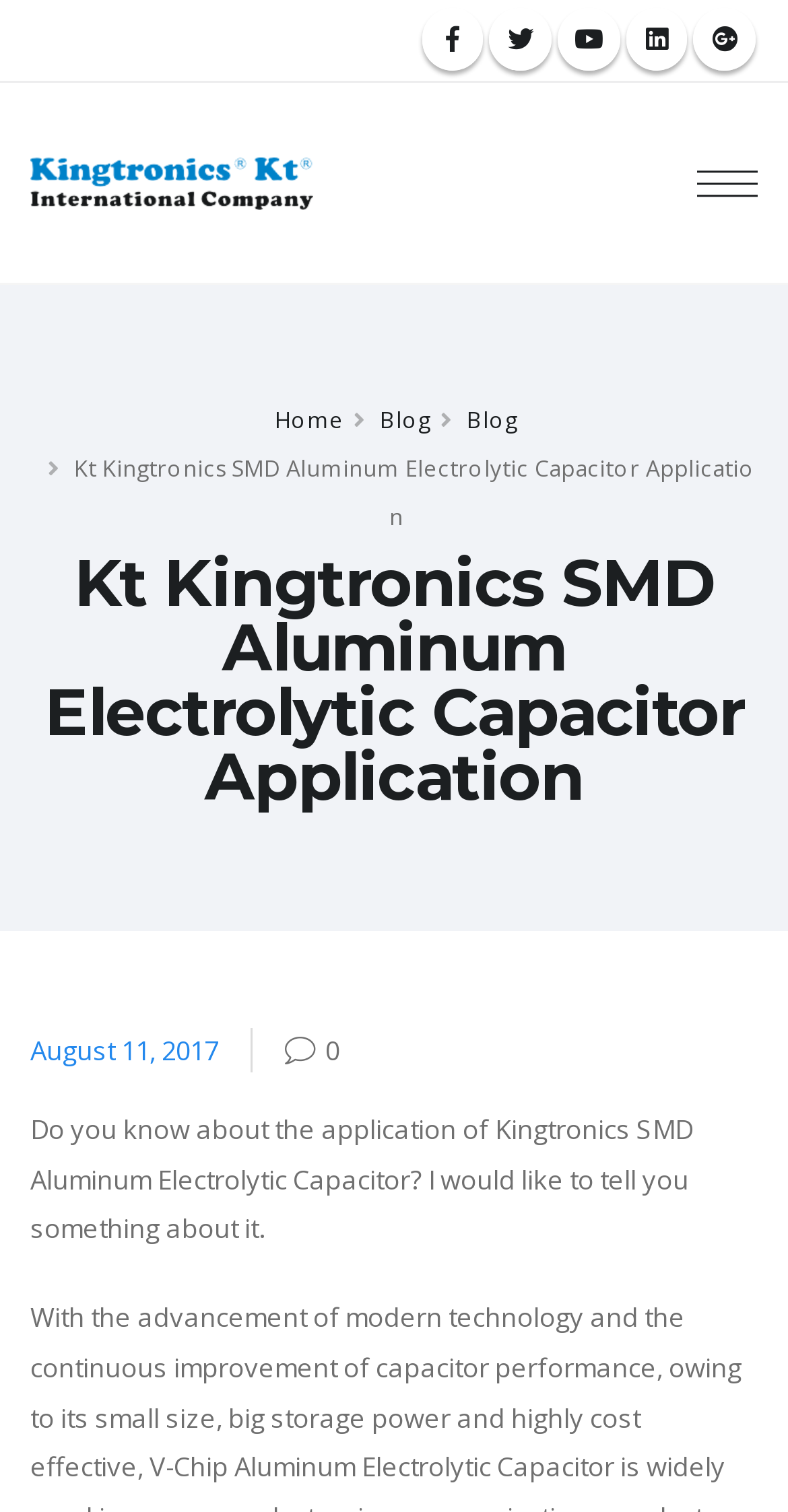Give a short answer using one word or phrase for the question:
How many social media links are at the top?

5